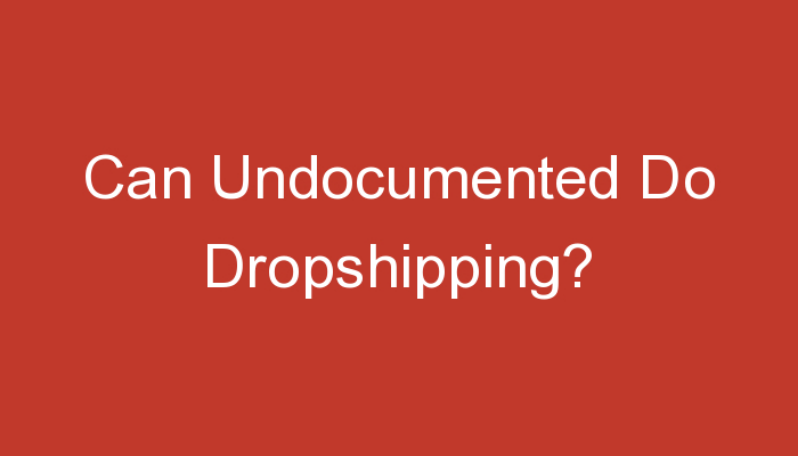Please answer the following query using a single word or phrase: 
What is the topic of the blog post?

Undocumented immigrants in e-commerce